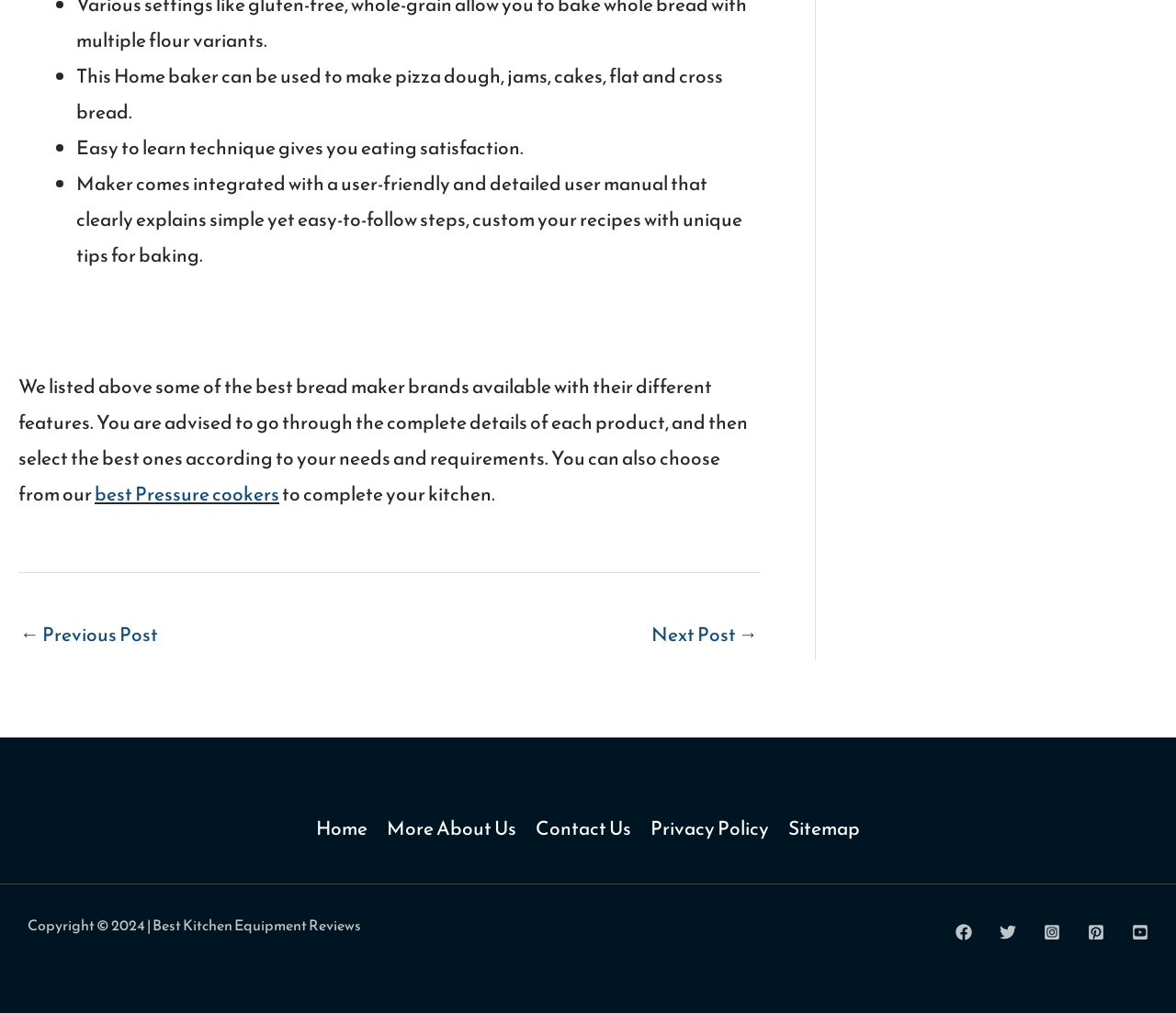What is the name of the website?
Your answer should be a single word or phrase derived from the screenshot.

Best Kitchen Equipment Reviews